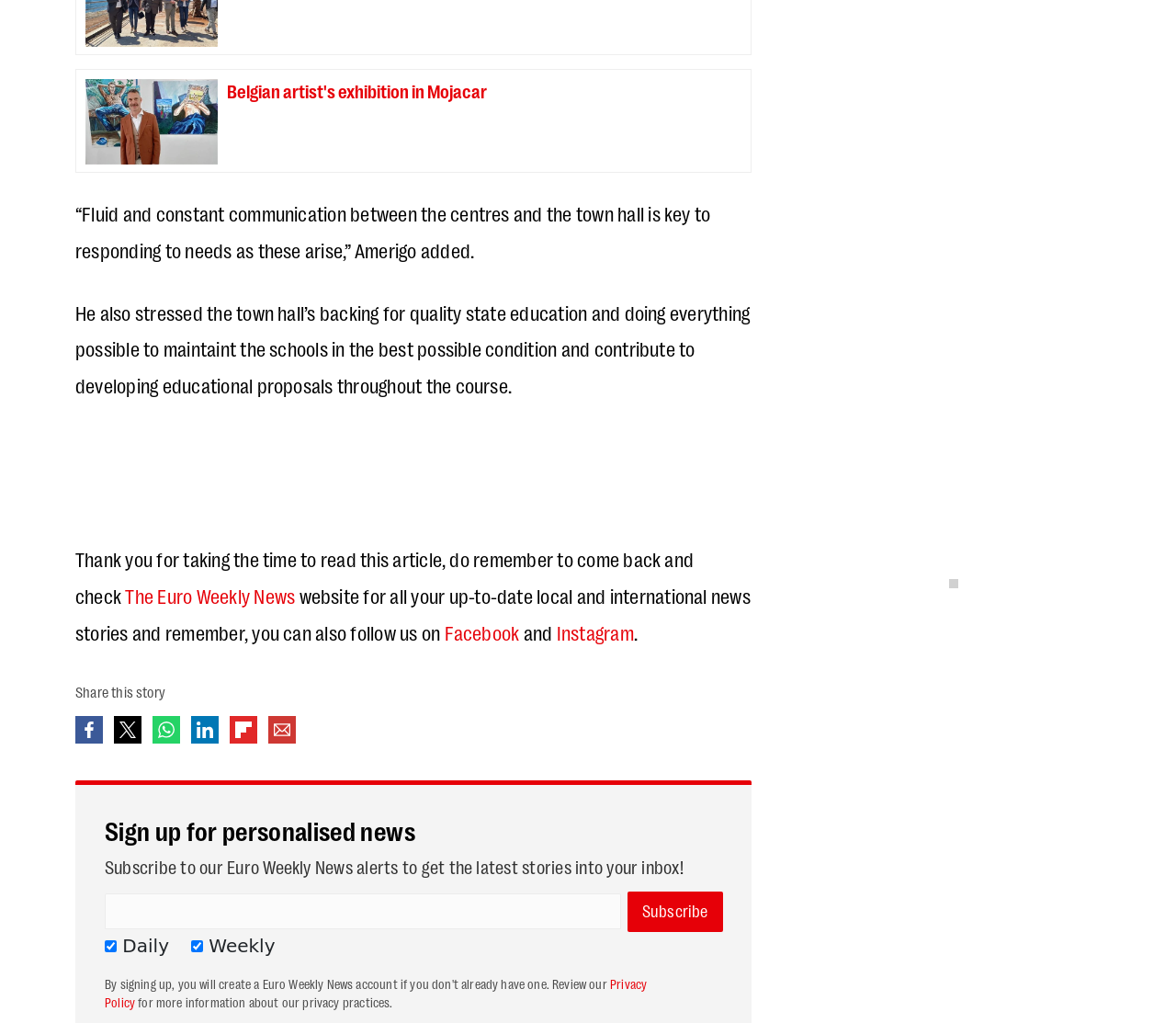What is the name of the news website?
Please provide a comprehensive answer to the question based on the webpage screenshot.

The name of the news website is mentioned in the text 'Thank you for taking the time to read this article, do remember to come back and check The Euro Weekly News website for all your up-to-date local and international news stories...'.